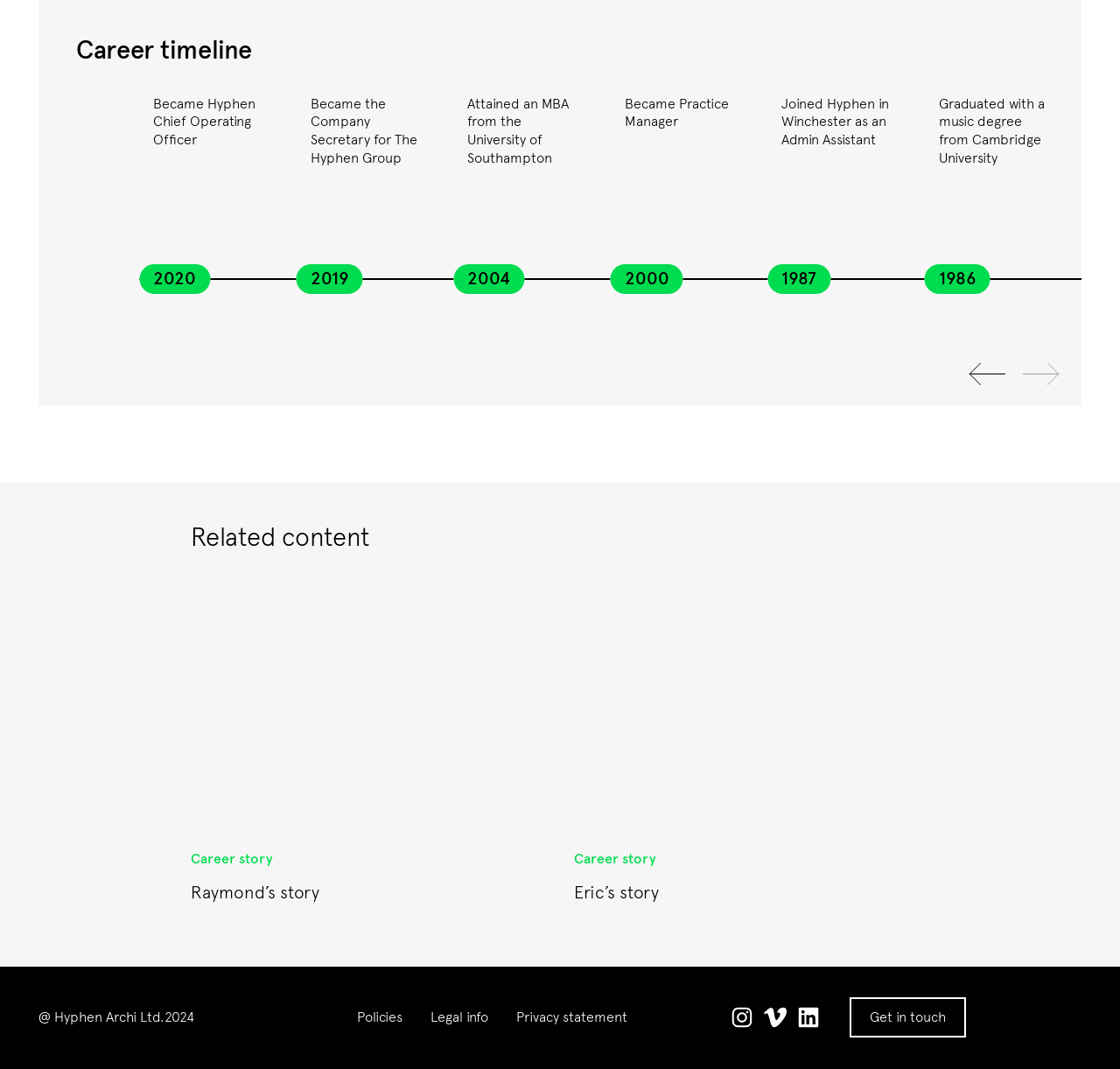Locate the bounding box coordinates of the area that needs to be clicked to fulfill the following instruction: "View Eric's story". The coordinates should be in the format of four float numbers between 0 and 1, namely [left, top, right, bottom].

[0.512, 0.825, 0.588, 0.85]